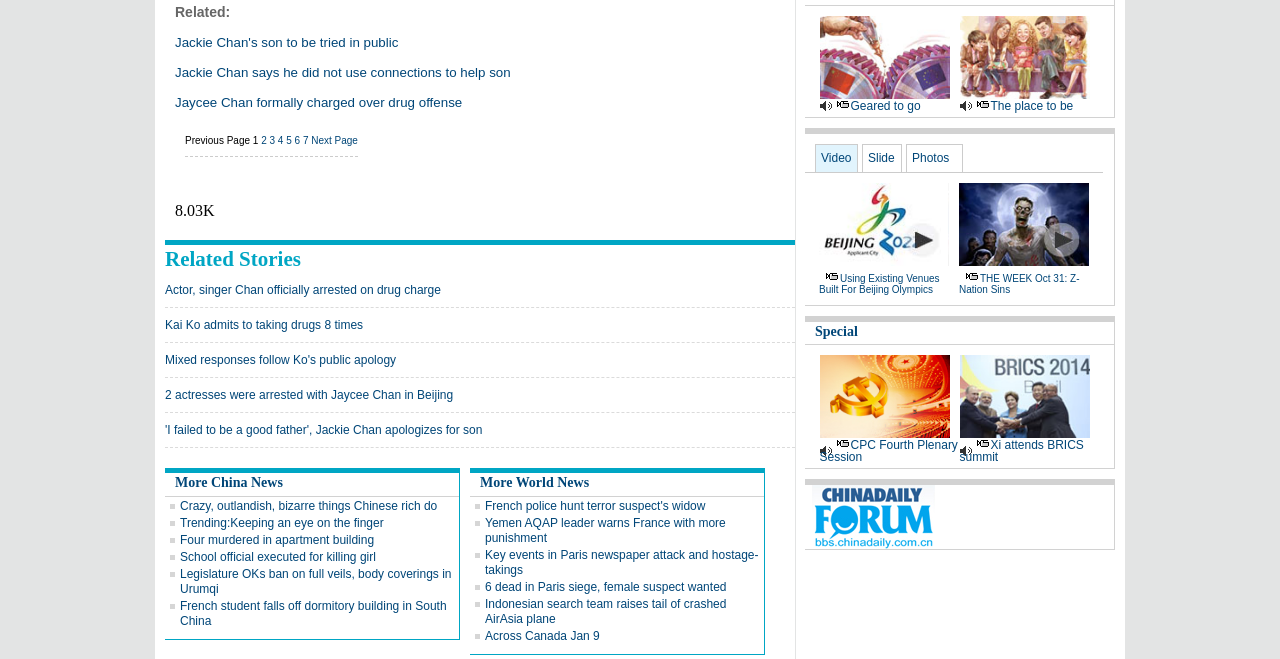How many pages of news articles are there?
Based on the image, provide your answer in one word or phrase.

7